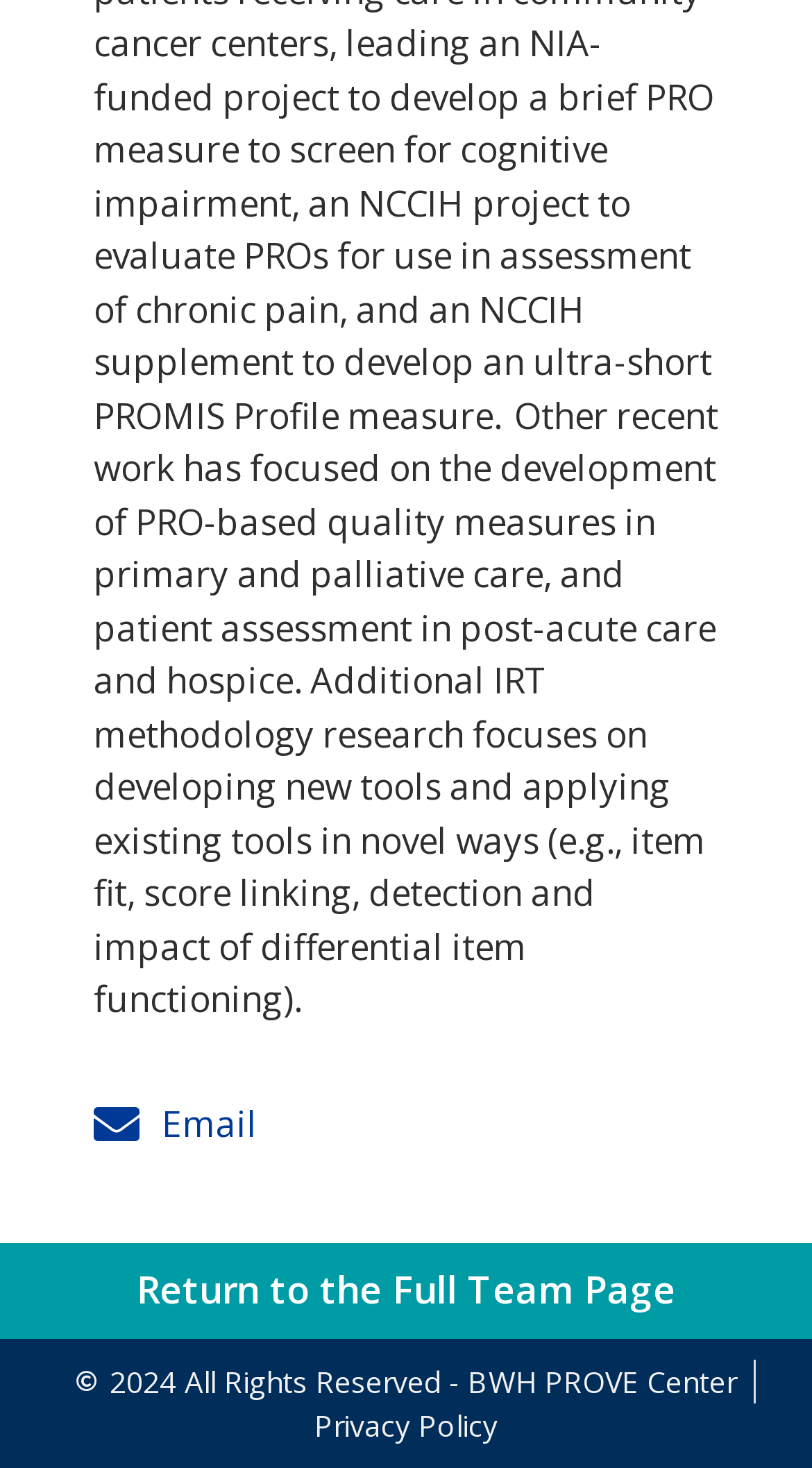Review the image closely and give a comprehensive answer to the question: What is the focus of the researcher's recent work?

The researcher's recent work has focused on the development of PRO-based quality measures in primary and palliative care, and patient assessment in post-acute care and hospice, as mentioned in the text.